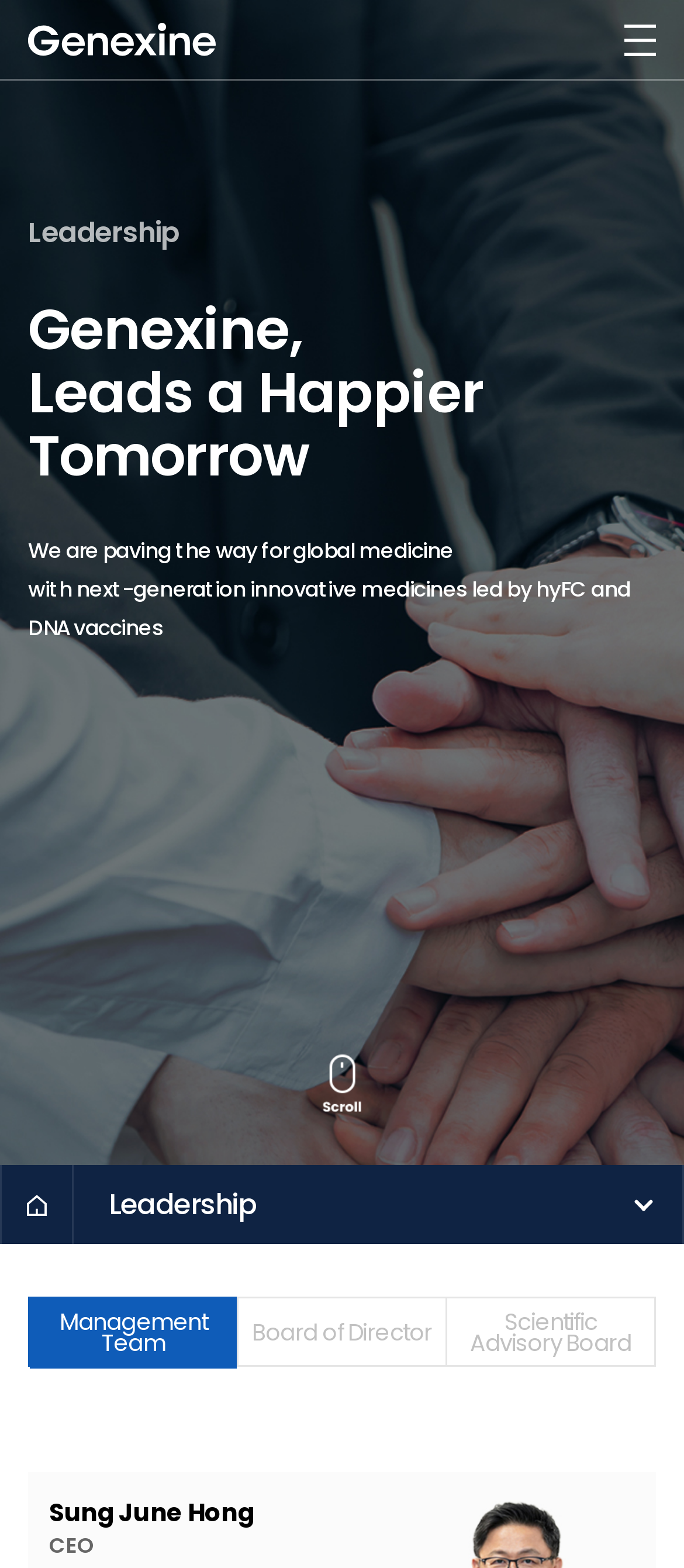What is the role of Sung June Hong?
Look at the screenshot and give a one-word or phrase answer.

CEO